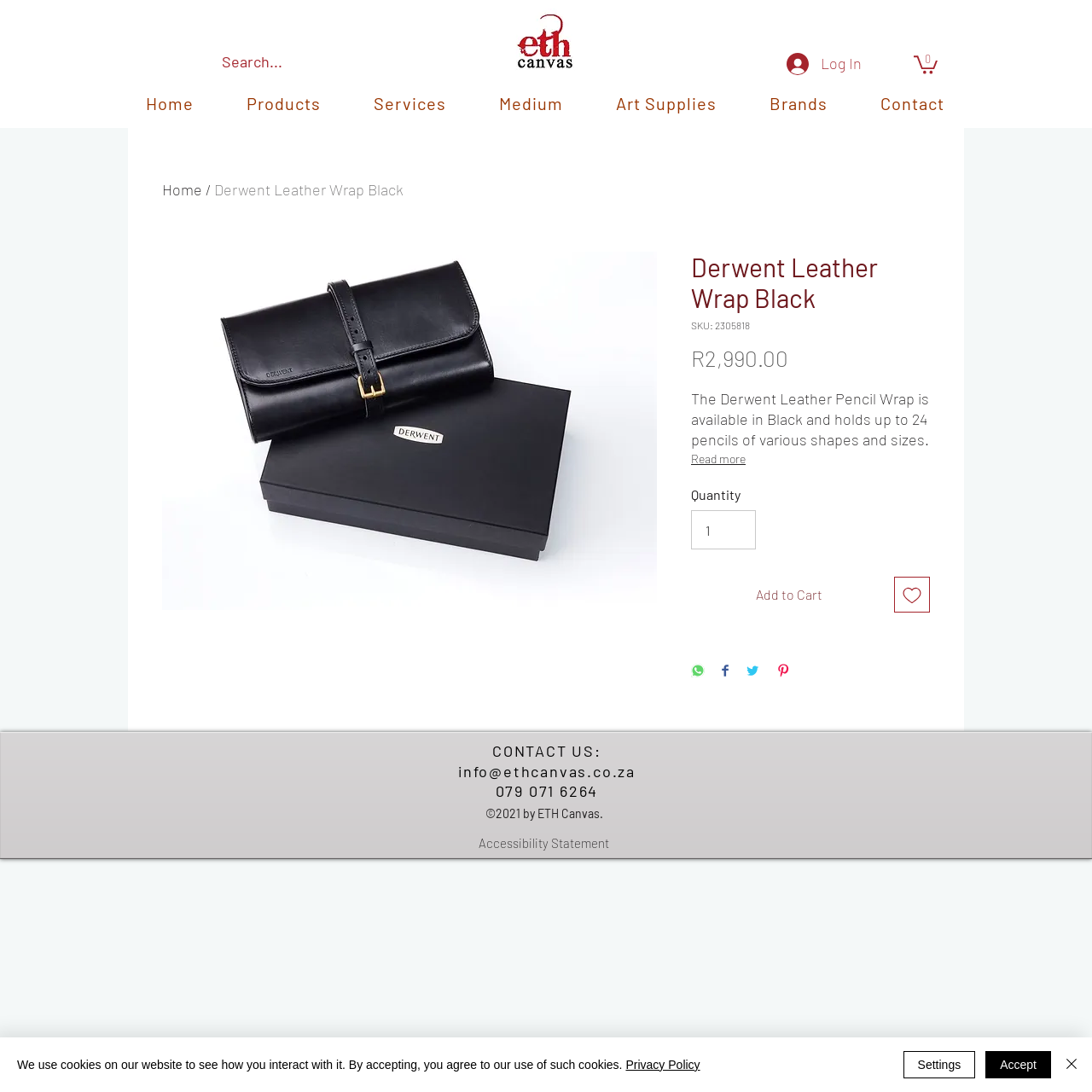Identify and provide the bounding box for the element described by: "input value="1" aria-label="Quantity" value="1"".

[0.633, 0.467, 0.692, 0.503]